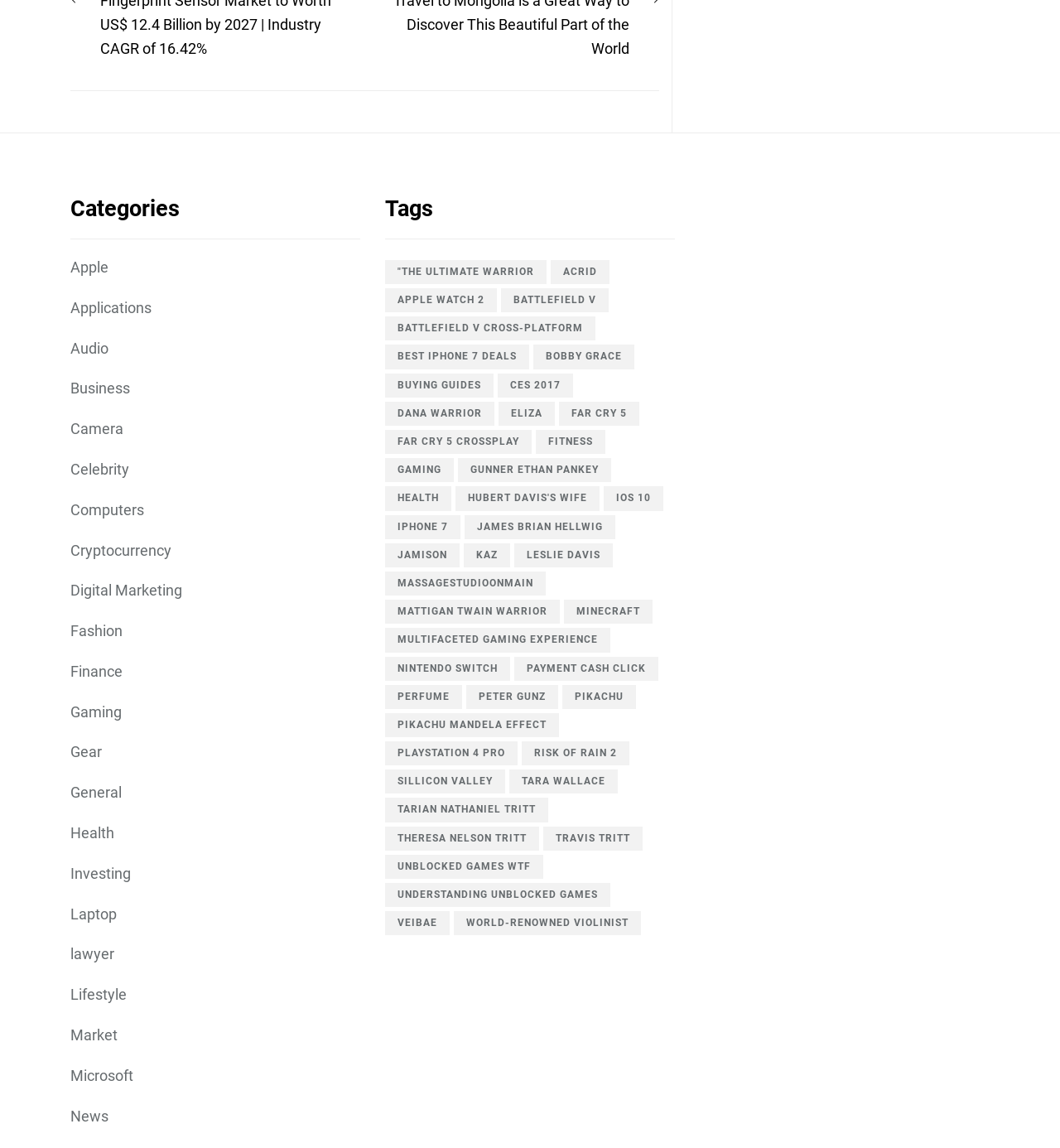Determine the bounding box coordinates of the element's region needed to click to follow the instruction: "Explore 'Gaming' topics". Provide these coordinates as four float numbers between 0 and 1, formatted as [left, top, right, bottom].

[0.363, 0.399, 0.428, 0.42]